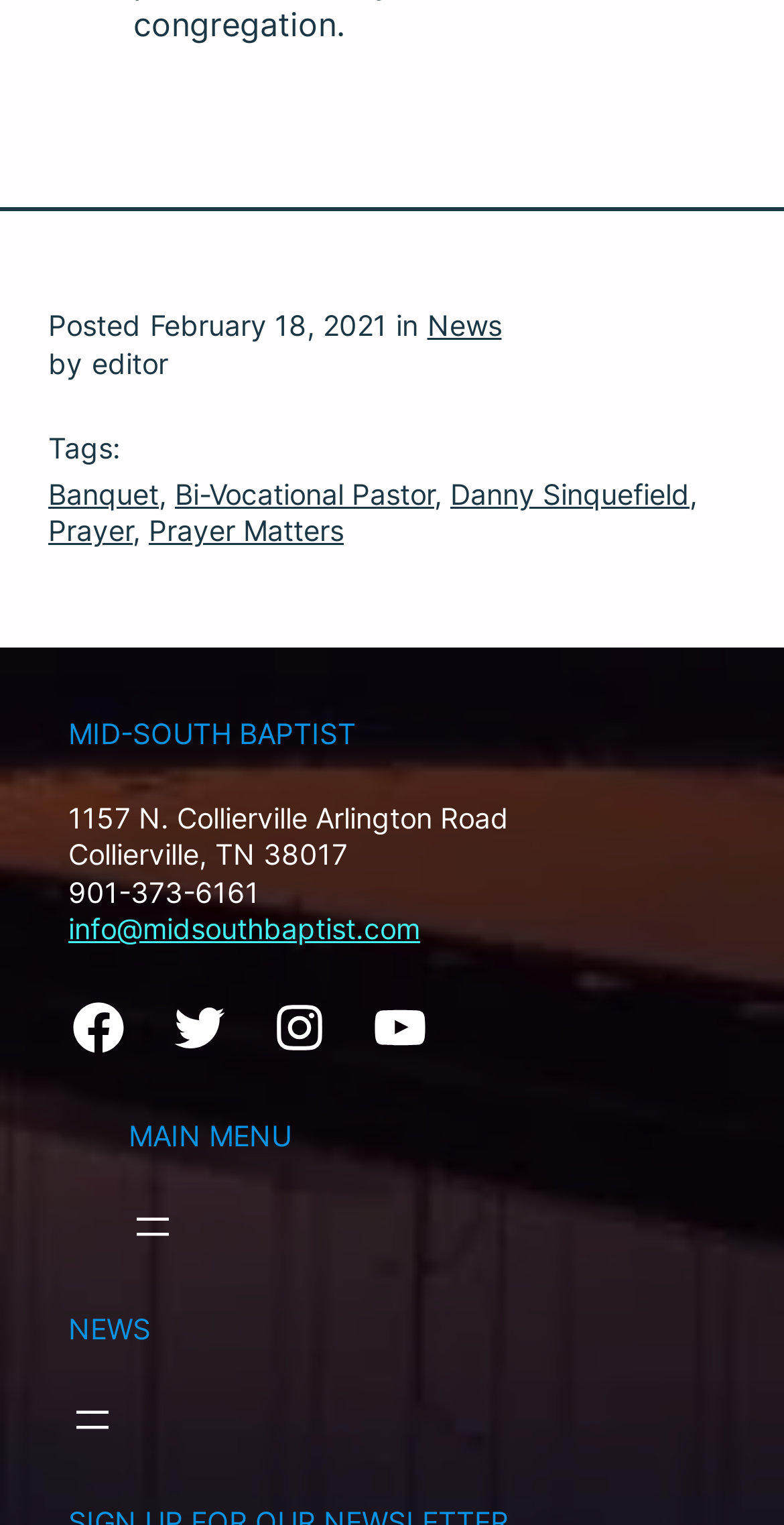Determine the bounding box coordinates of the clickable region to carry out the instruction: "Click on the 'Facebook' link".

[0.087, 0.654, 0.164, 0.693]